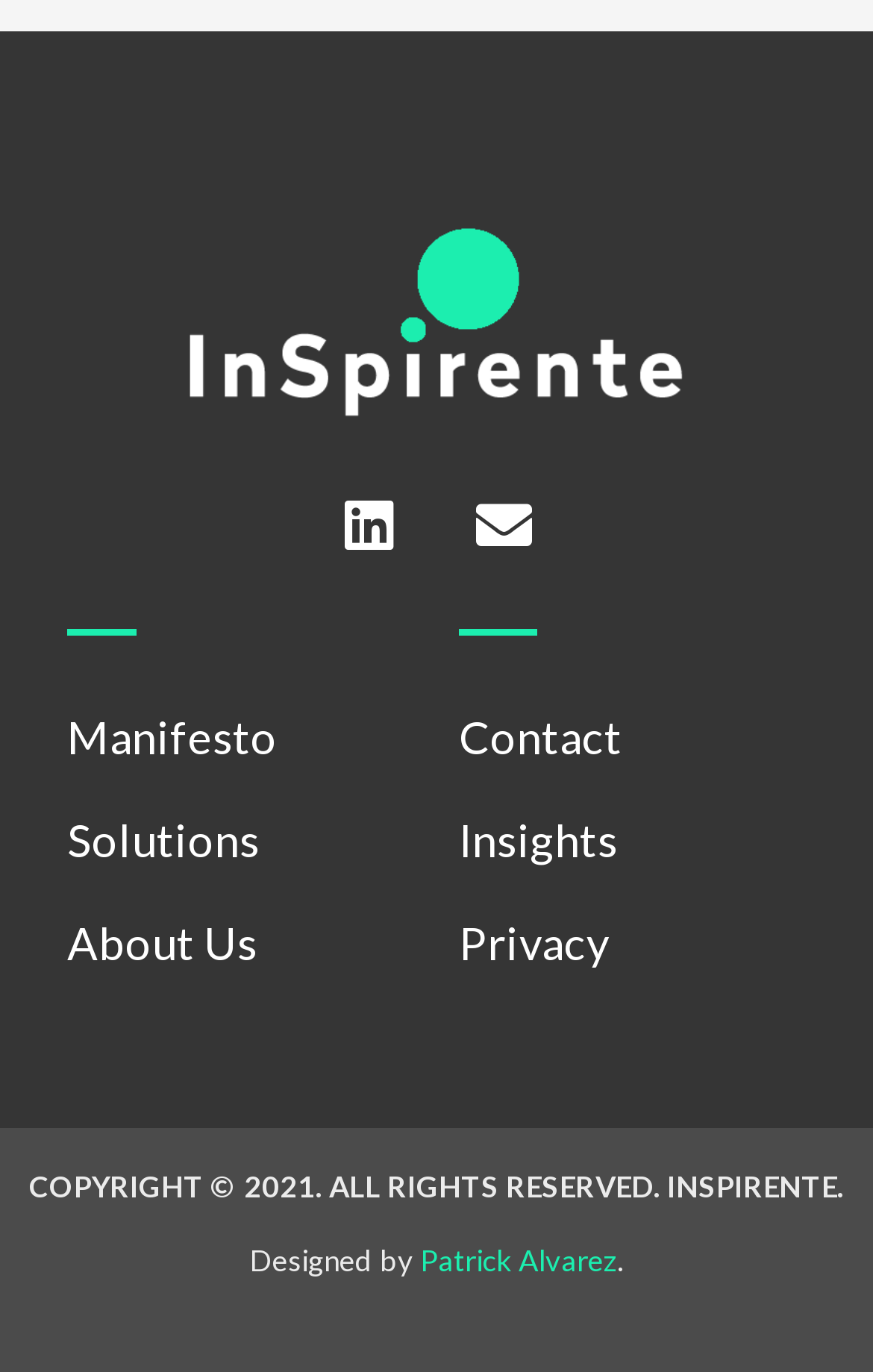What is the copyright year?
Give a detailed and exhaustive answer to the question.

The copyright year is mentioned in the footer section as 'COPYRIGHT © 2021. ALL RIGHTS RESERVED. INSPIRENTE'.